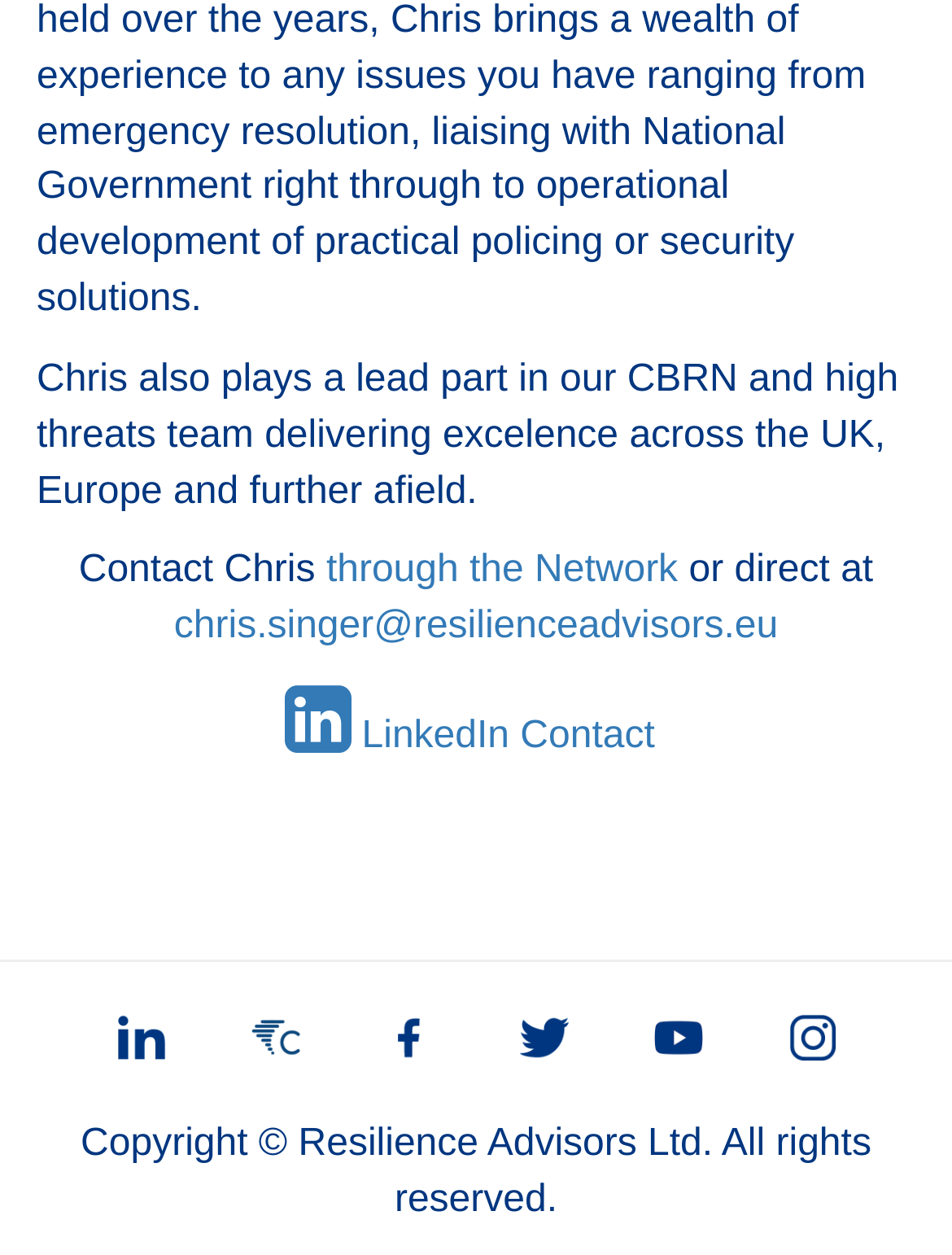Identify the bounding box for the UI element described as: "parent_node: Skip to content". Ensure the coordinates are four float numbers between 0 and 1, formatted as [left, top, right, bottom].

None